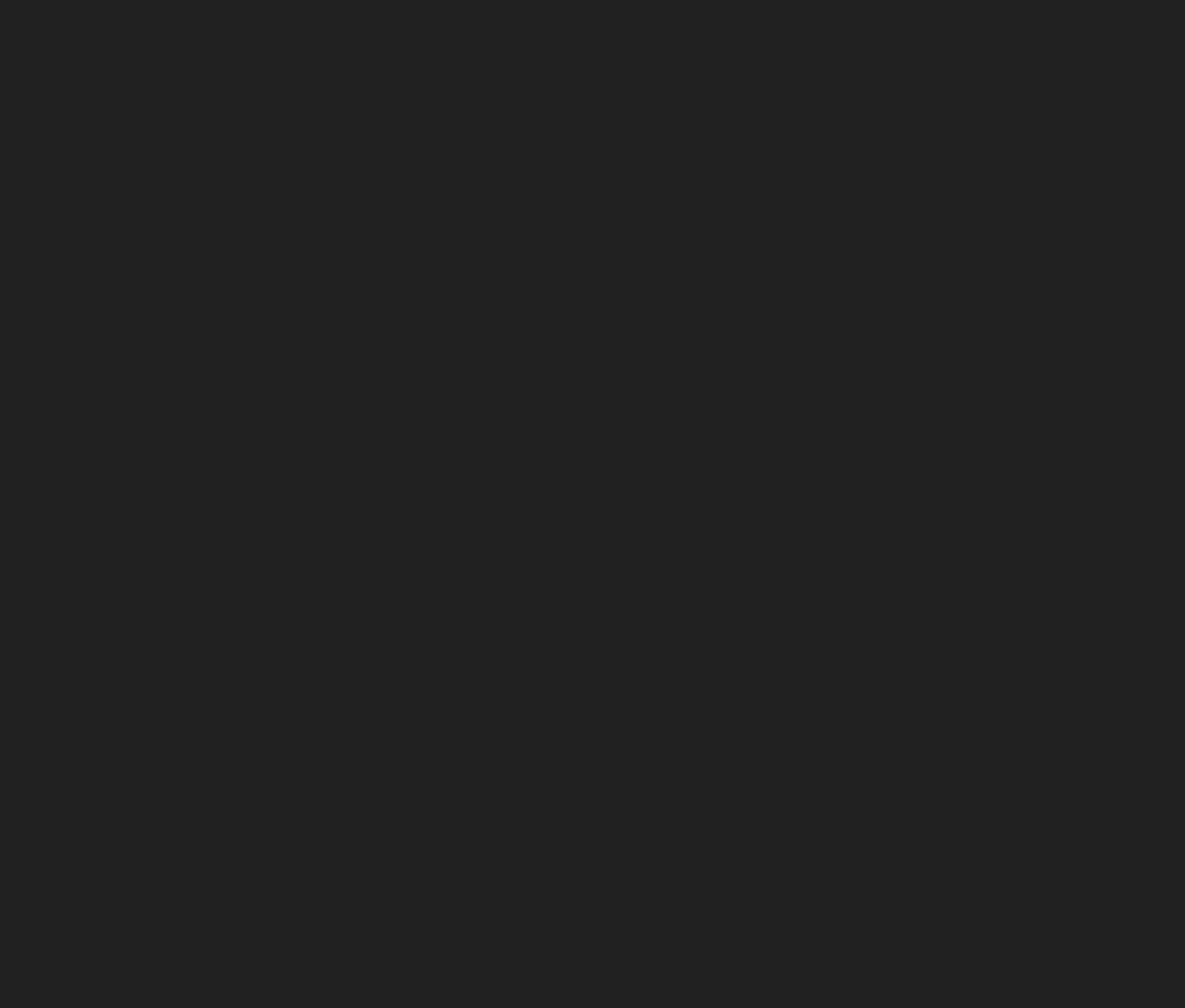Please indicate the bounding box coordinates of the element's region to be clicked to achieve the instruction: "Click on 'Vernon Photography Lessons Round 11 – April 25 Photography'". Provide the coordinates as four float numbers between 0 and 1, i.e., [left, top, right, bottom].

[0.155, 0.176, 0.361, 0.57]